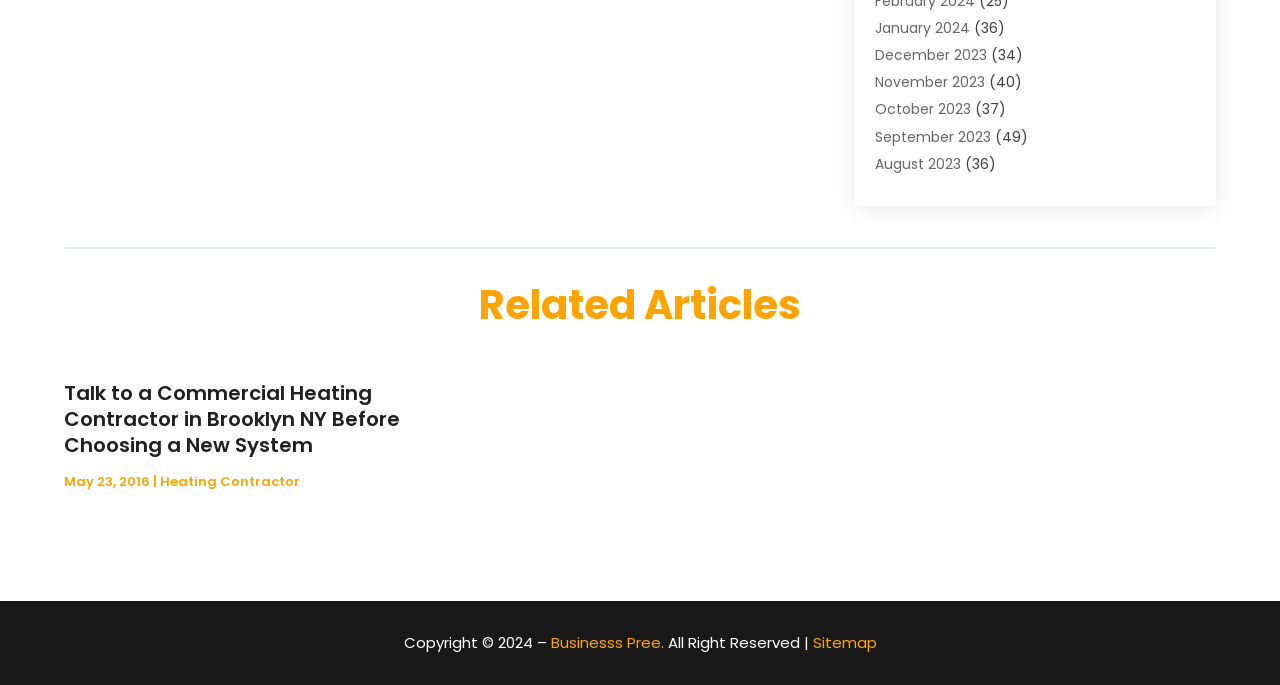Locate the bounding box coordinates of the segment that needs to be clicked to meet this instruction: "Go to Beauty".

[0.684, 0.748, 0.722, 0.777]